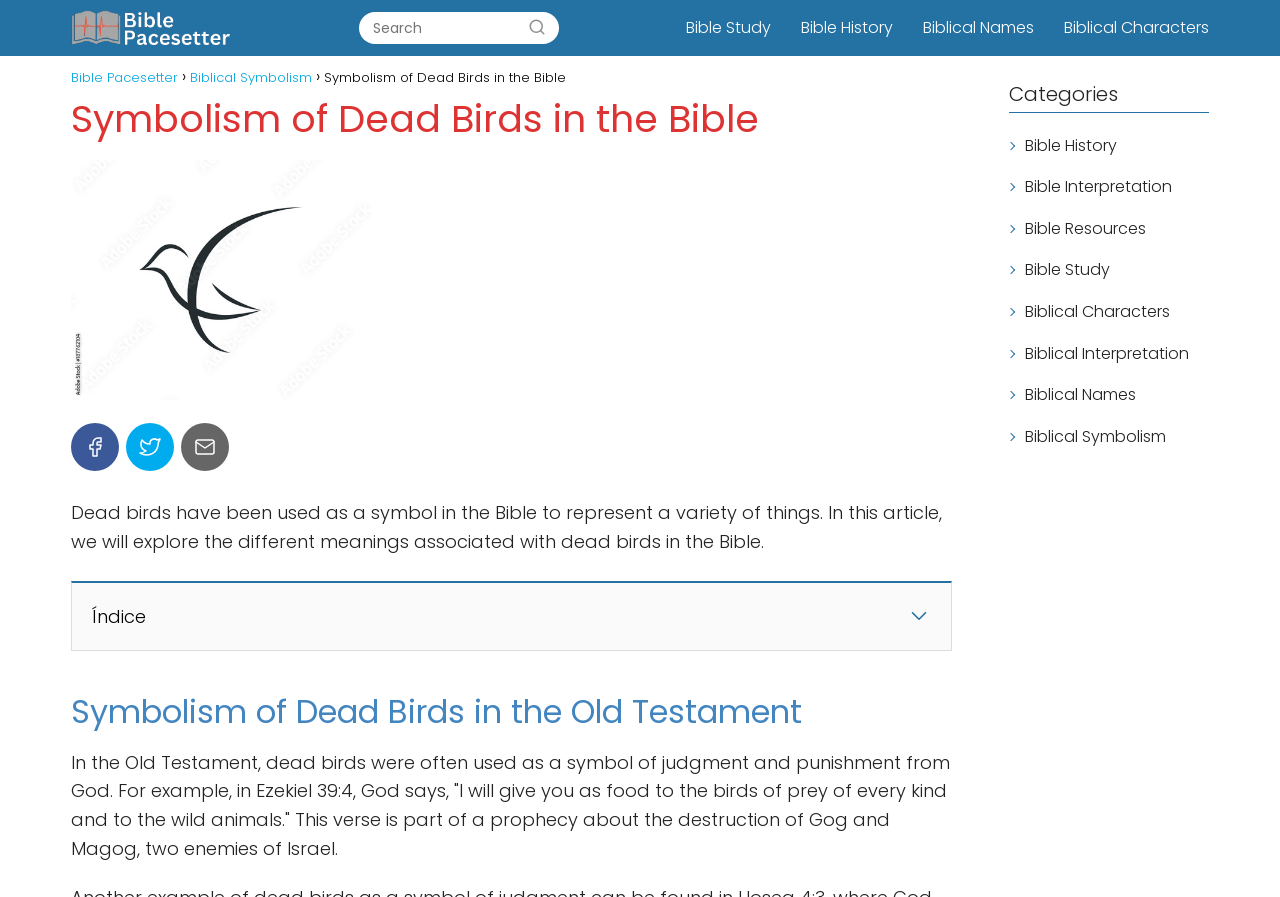Please determine the bounding box coordinates, formatted as (top-left x, top-left y, bottom-right x, bottom-right y), with all values as floating point numbers between 0 and 1. Identify the bounding box of the region described as: aria-label="Search"

[0.403, 0.013, 0.436, 0.049]